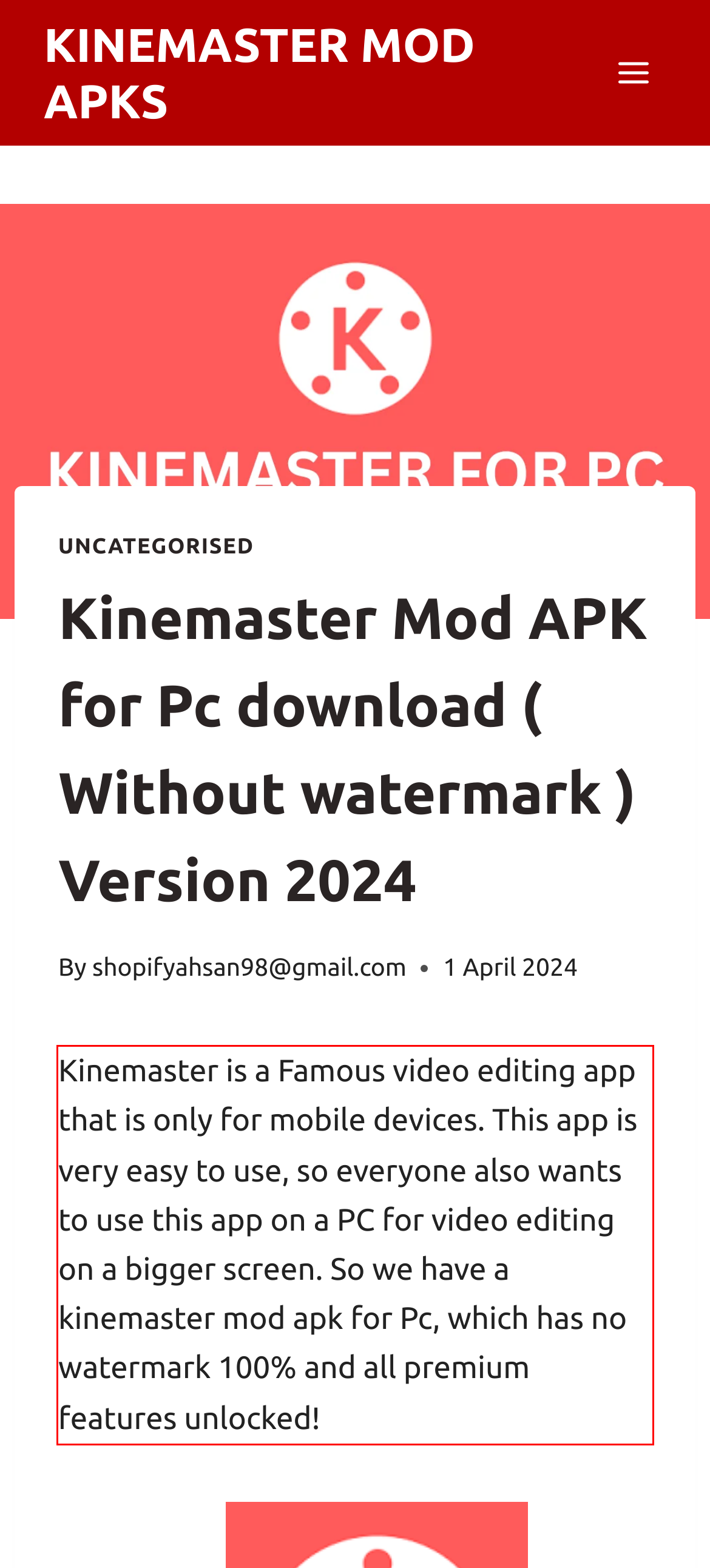Using the webpage screenshot, recognize and capture the text within the red bounding box.

Kinemaster is a Famous video editing app that is only for mobile devices. This app is very easy to use, so everyone also wants to use this app on a PC for video editing on a bigger screen. So we have a kinemaster mod apk for Pc, which has no watermark 100% and all premium features unlocked!